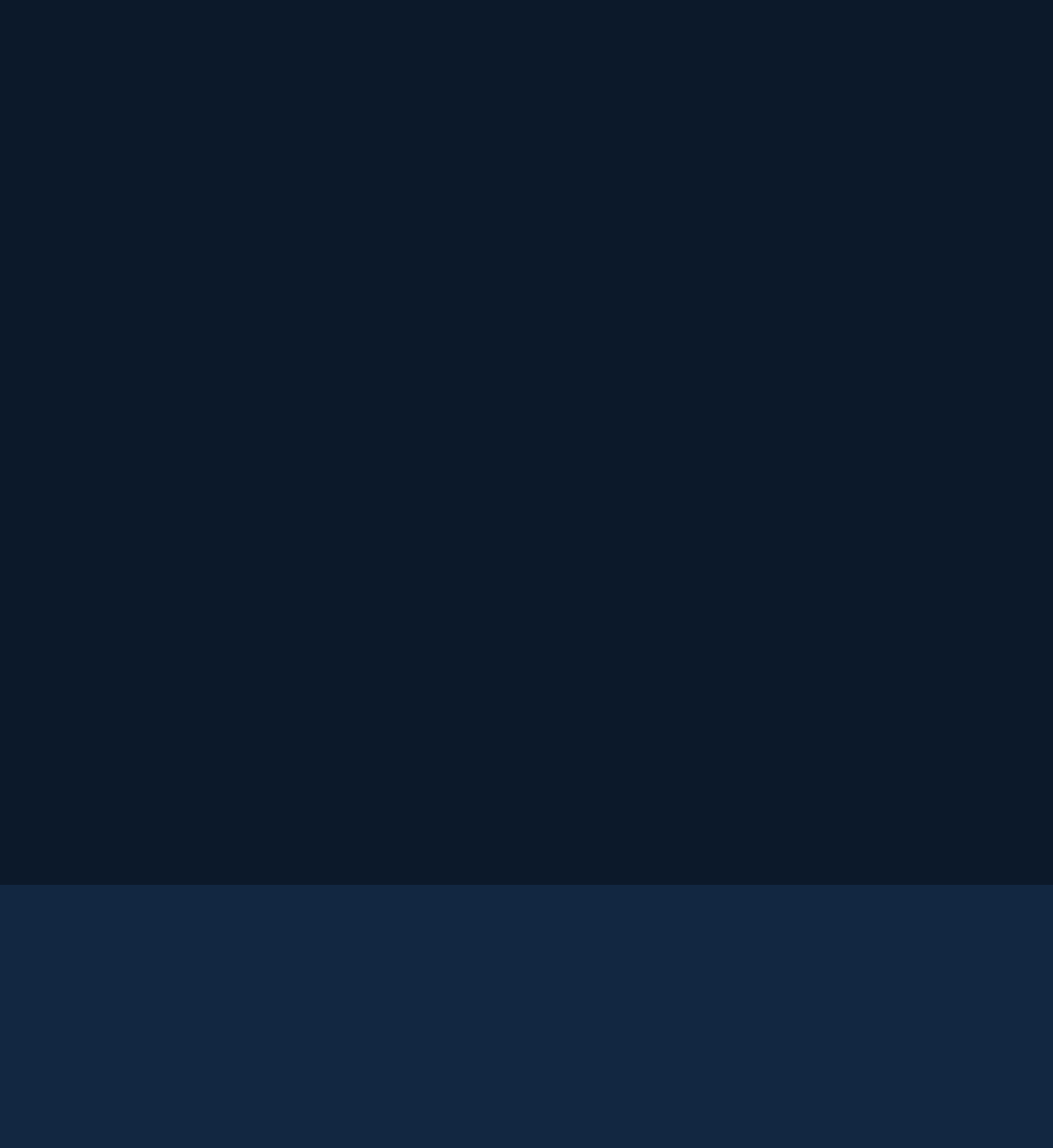Can you find the bounding box coordinates for the element to click on to achieve the instruction: "Read the Privacy Policy"?

None